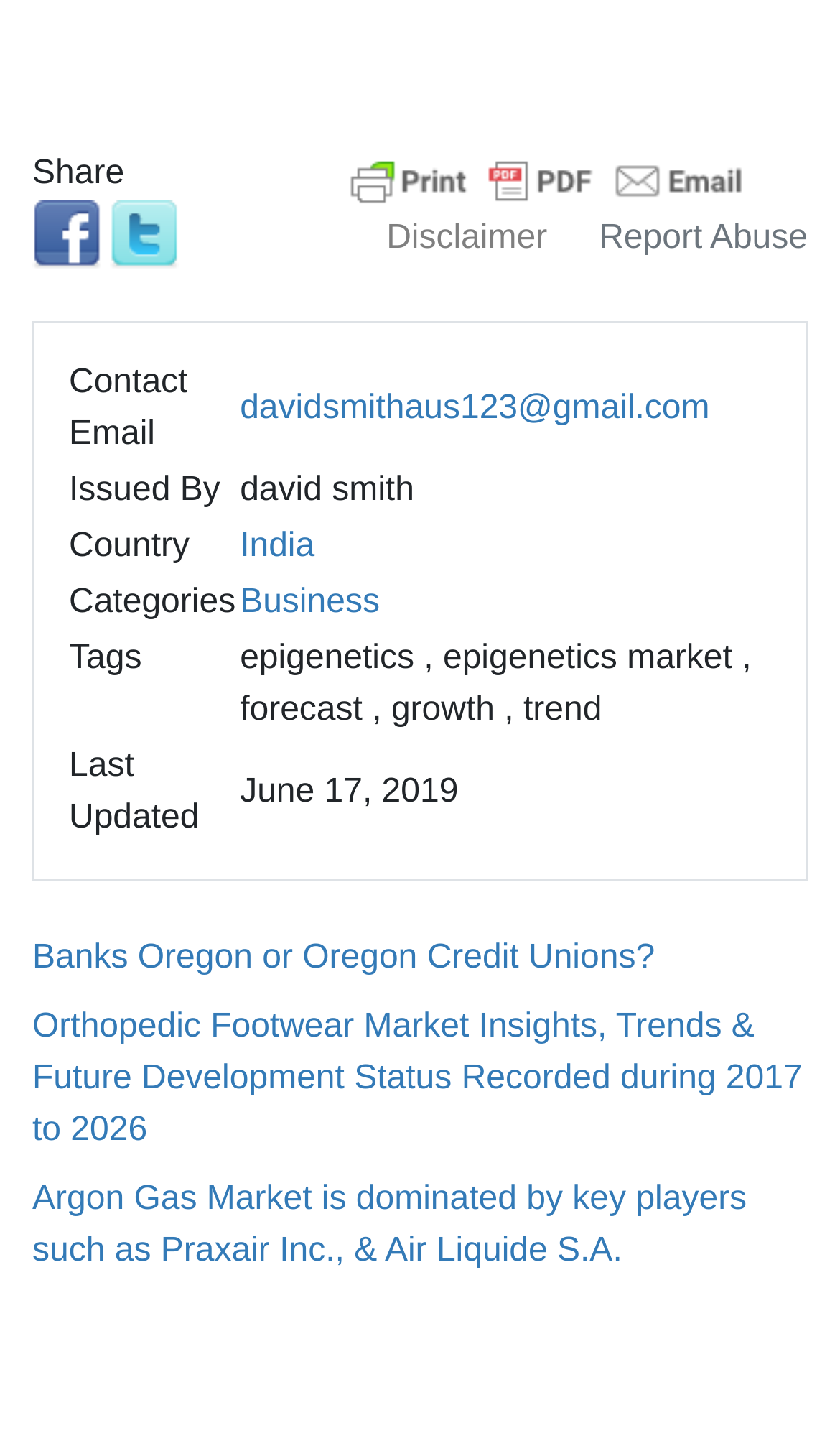What is the contact email? From the image, respond with a single word or brief phrase.

davidsmithaus123@gmail.com